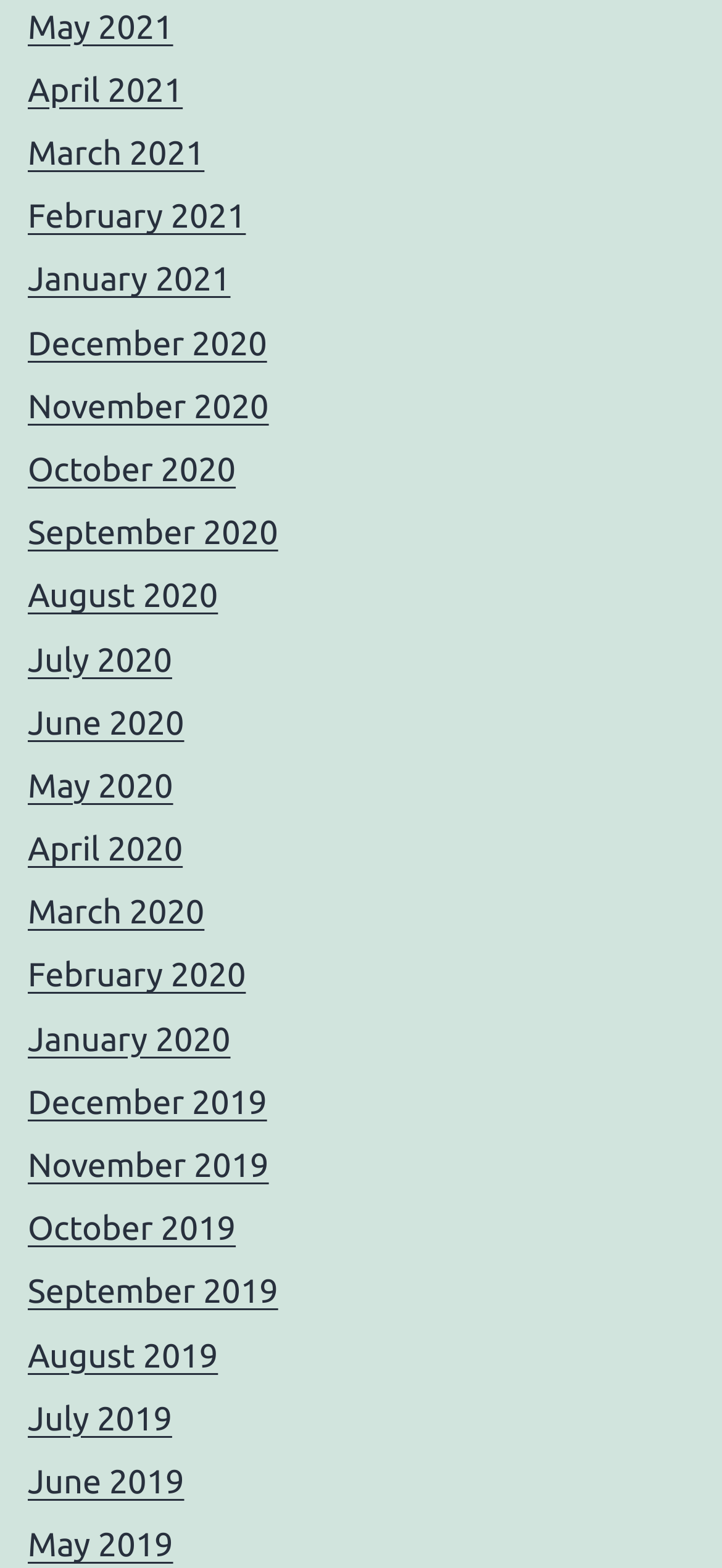What is the most recent month listed?
Provide a well-explained and detailed answer to the question.

I looked at the list of links on the webpage and found that the topmost link is 'May 2021', which suggests that it is the most recent month listed.